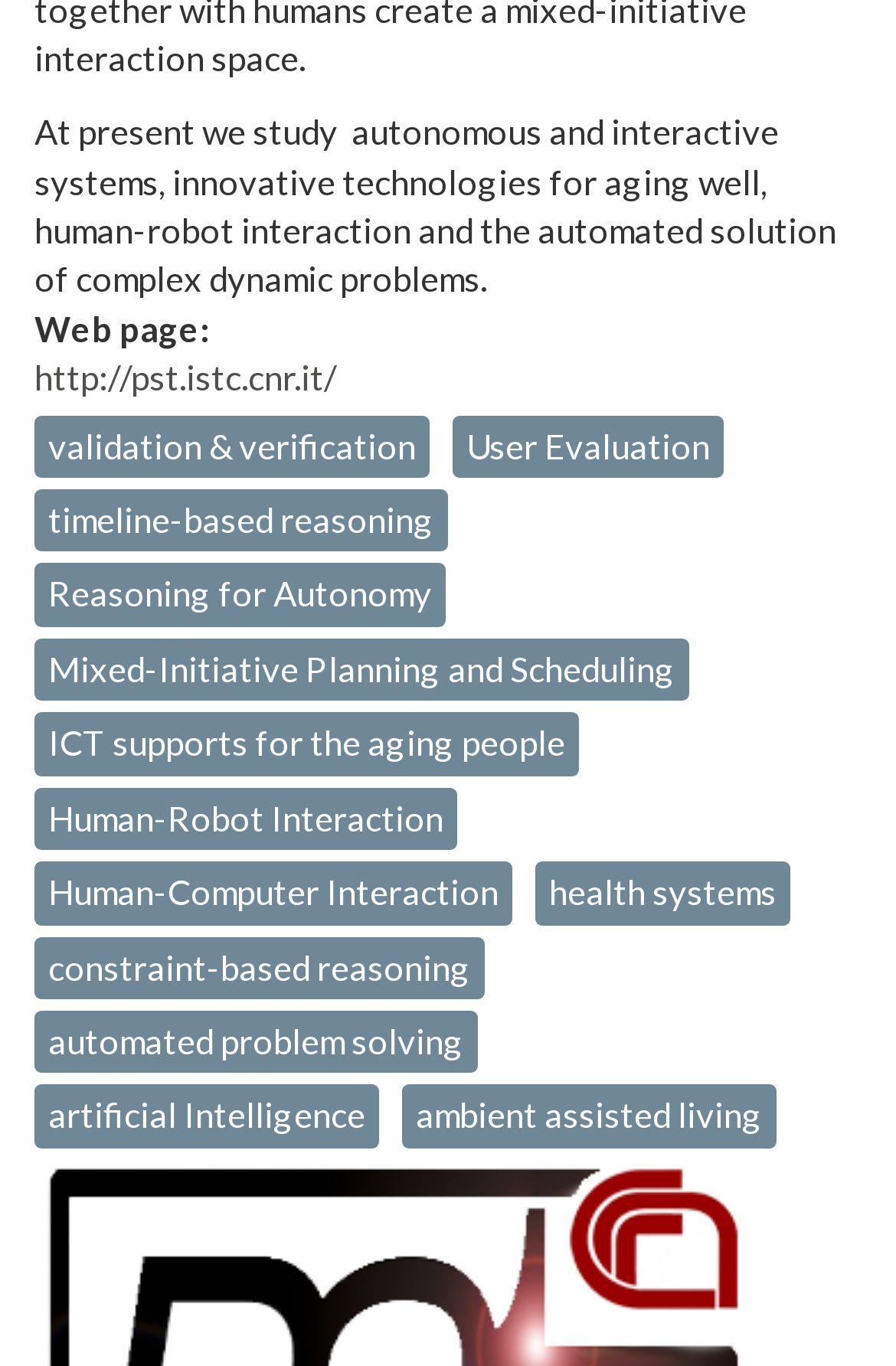What is the research area related to aging people? Refer to the image and provide a one-word or short phrase answer.

ICT supports